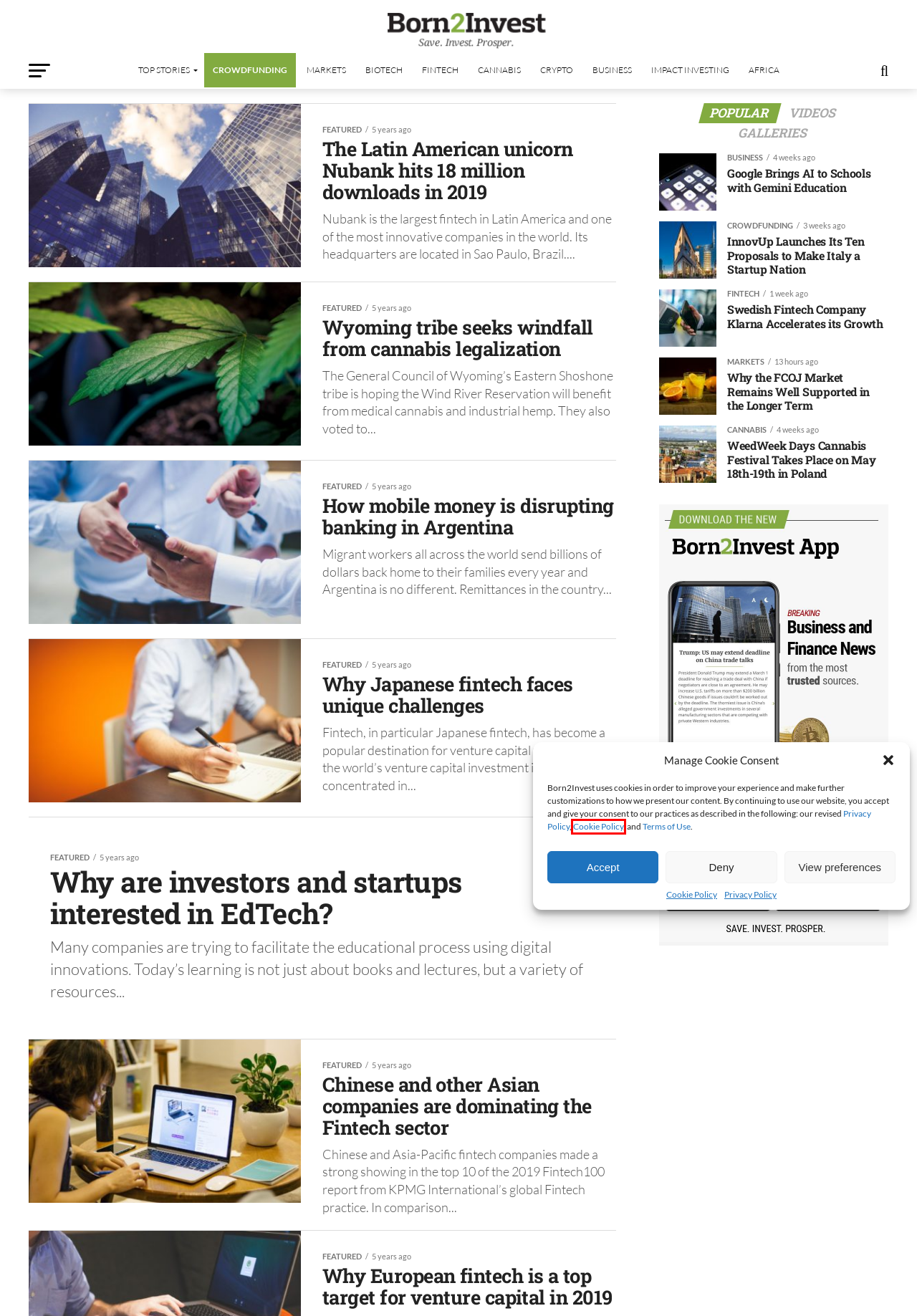Observe the screenshot of a webpage with a red bounding box highlighting an element. Choose the webpage description that accurately reflects the new page after the element within the bounding box is clicked. Here are the candidates:
A. Privacy Policy - Born2Invest
B. Cookie Policy - Born2Invest
C. #1 Breaking Business News | Our Best Business Articles
D. Terms of Use - Born2Invest
E. #1 Breaking News Africa | Best "Mother Continent" Articles
F. #1 Impact Investing News | Best Articles on Impact Finance
G. #1 Breaking Cannabis News | Read our best Cannabis Articles
H. #1 Breaking Biotech News | Best Articles on Biotechnology

B